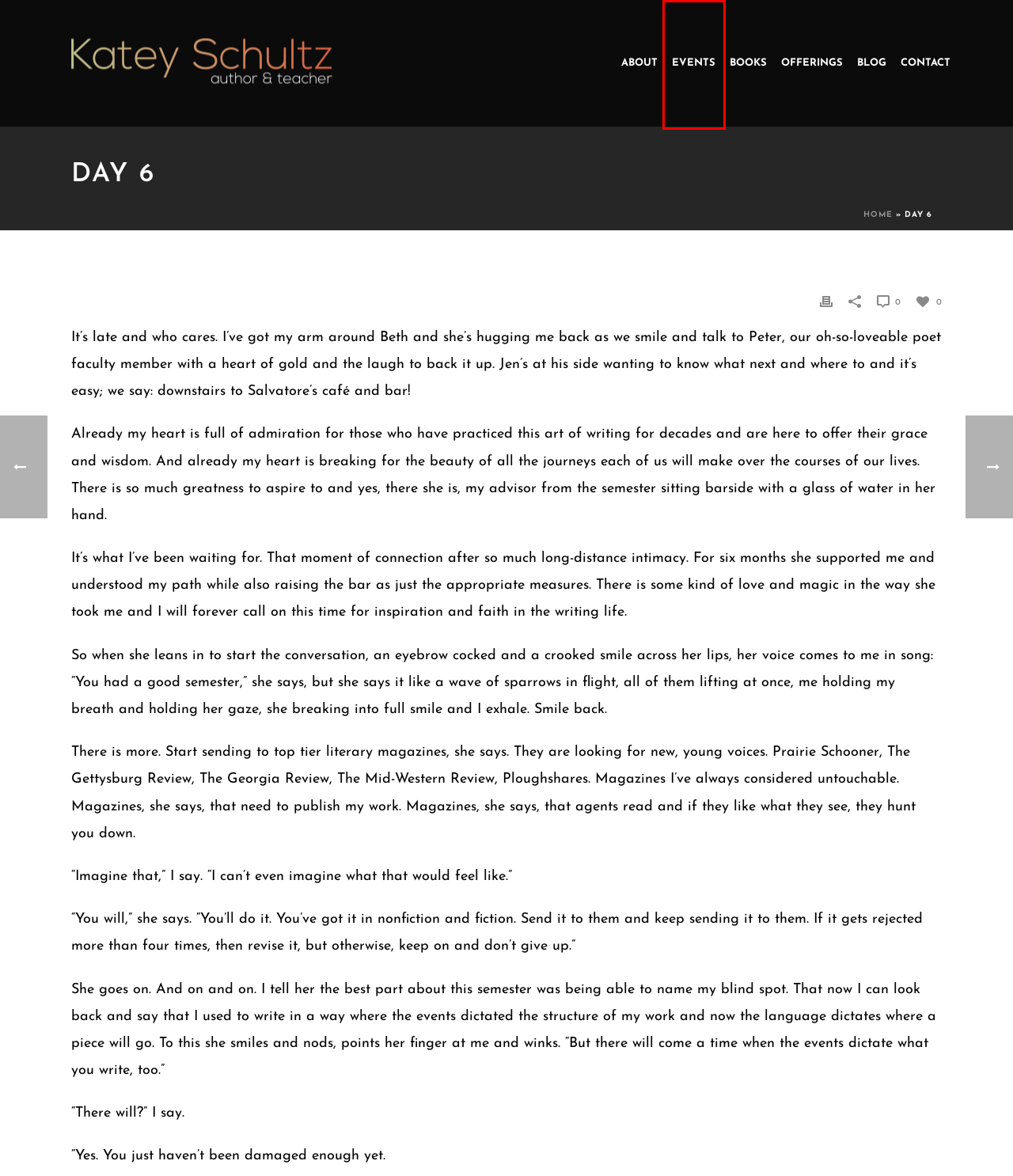Examine the screenshot of a webpage with a red bounding box around an element. Then, select the webpage description that best represents the new page after clicking the highlighted element. Here are the descriptions:
A. Contact - Katey Schultz
B. Writeability, a nonprofit in defense of the imagination
C. Maximum Impact - Katey Schultz
D. Bite - Katey Schultz
E. Events - Katey Schultz
F. putting it into practice - Katey Schultz
G. How My Imagination Works - Katey Schultz
H. Excerpts - Katey Schultz

E